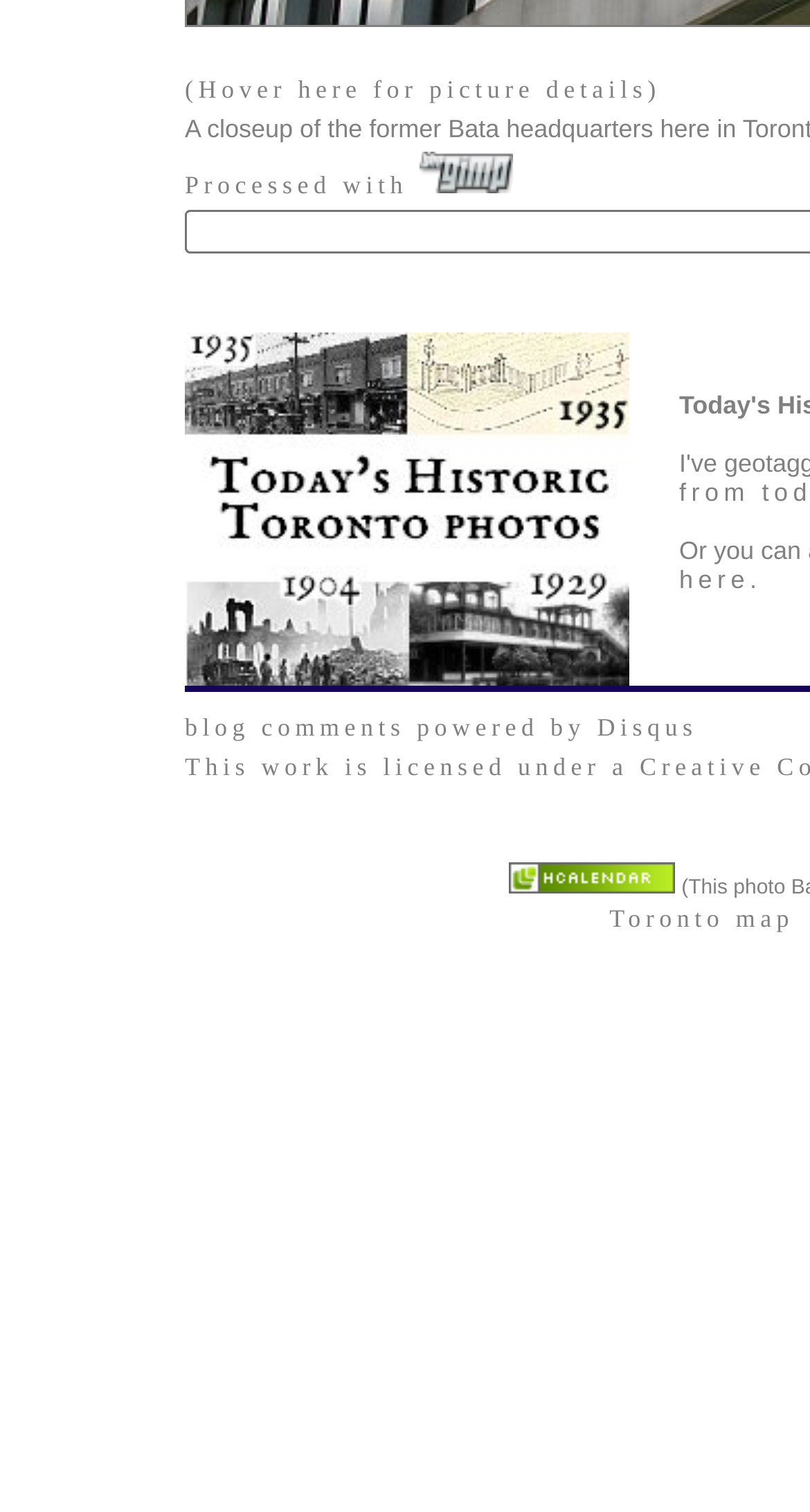Provide a single word or phrase to answer the given question: 
What type of data is included on this page?

Microformat data